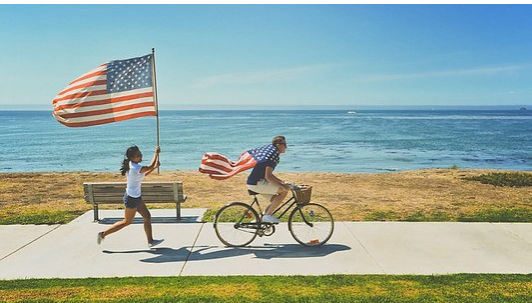What is the cyclist balancing?
Answer the question based on the image using a single word or a brief phrase.

An American flag